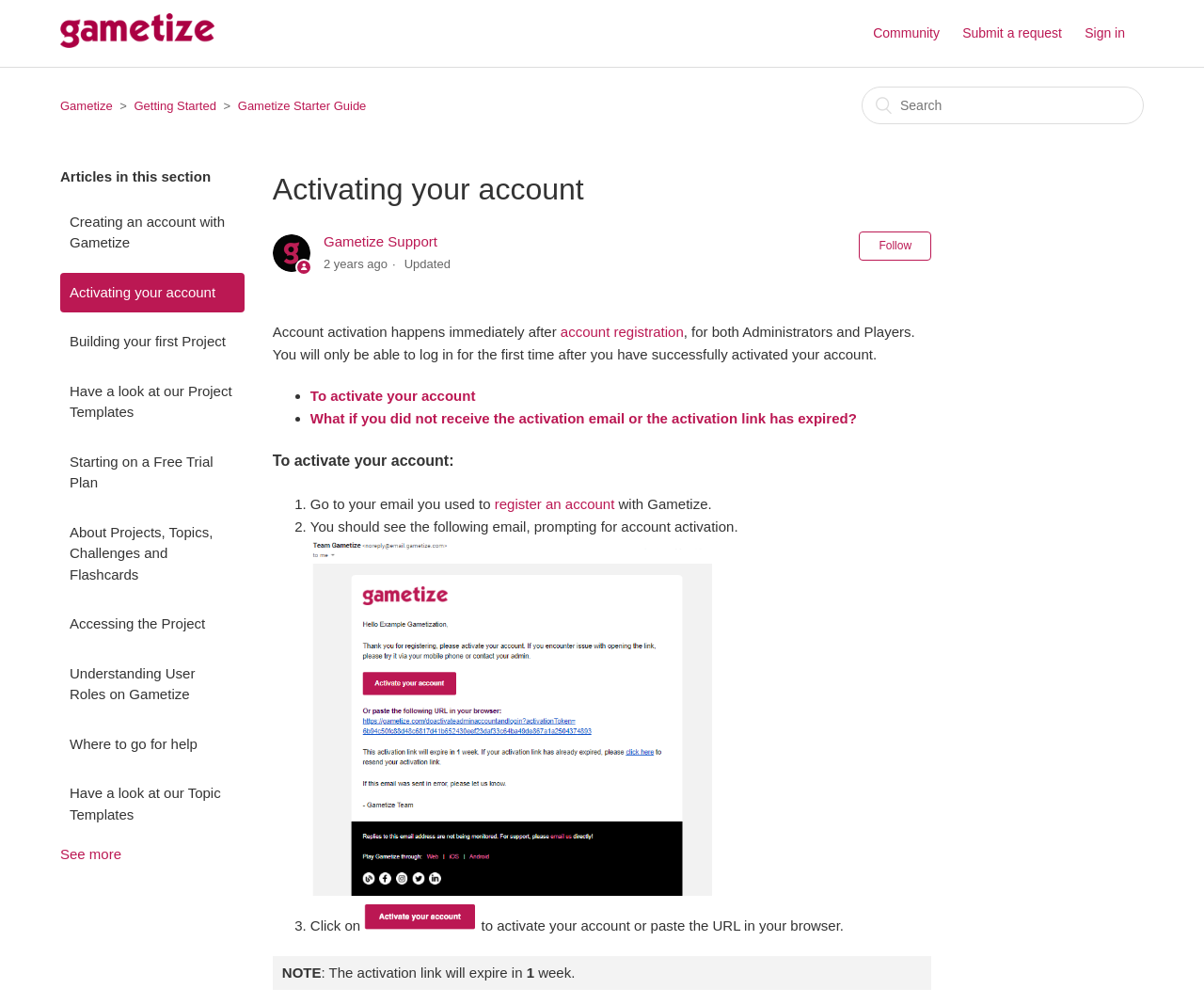Identify the bounding box coordinates of the part that should be clicked to carry out this instruction: "Click the Sign in button".

[0.901, 0.018, 0.95, 0.049]